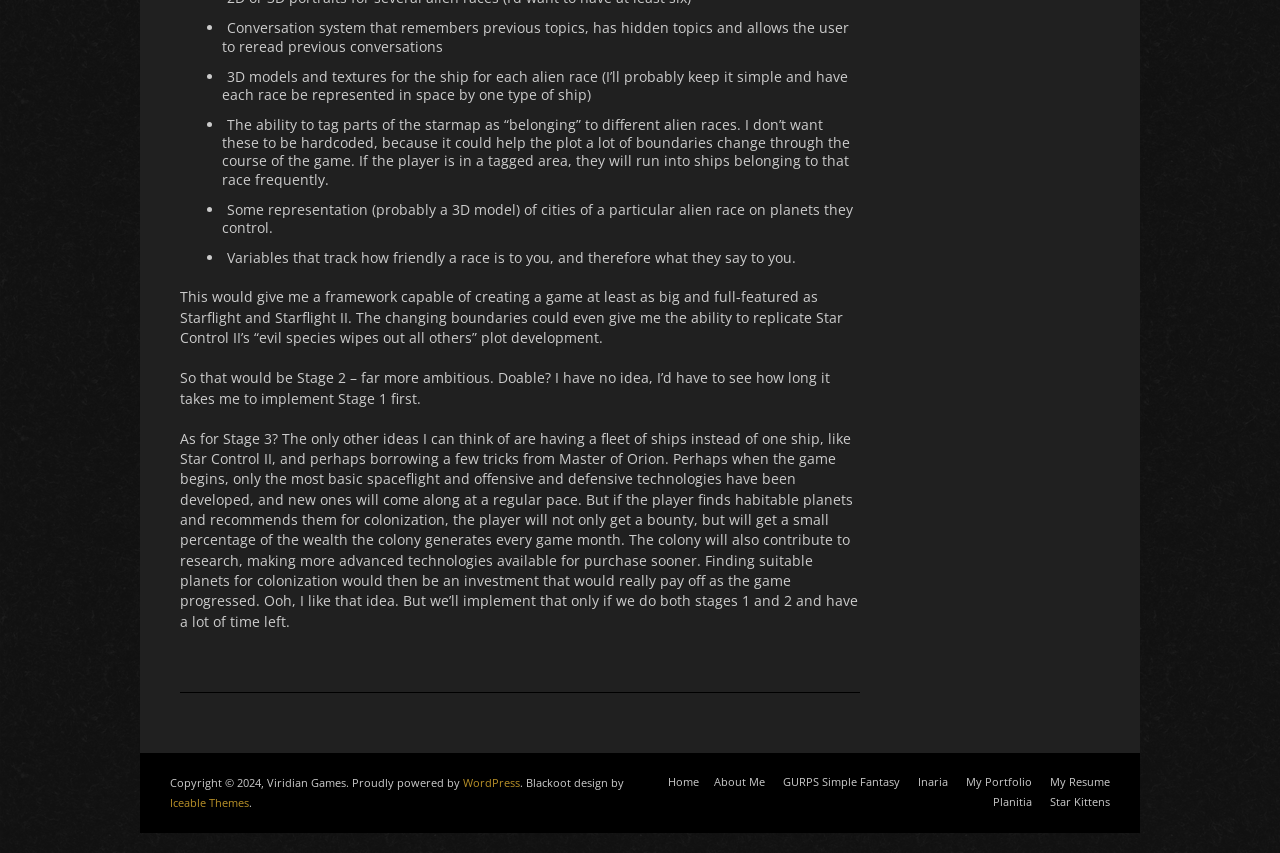Kindly provide the bounding box coordinates of the section you need to click on to fulfill the given instruction: "Click on the 'Iceable Themes' link".

[0.133, 0.932, 0.195, 0.95]